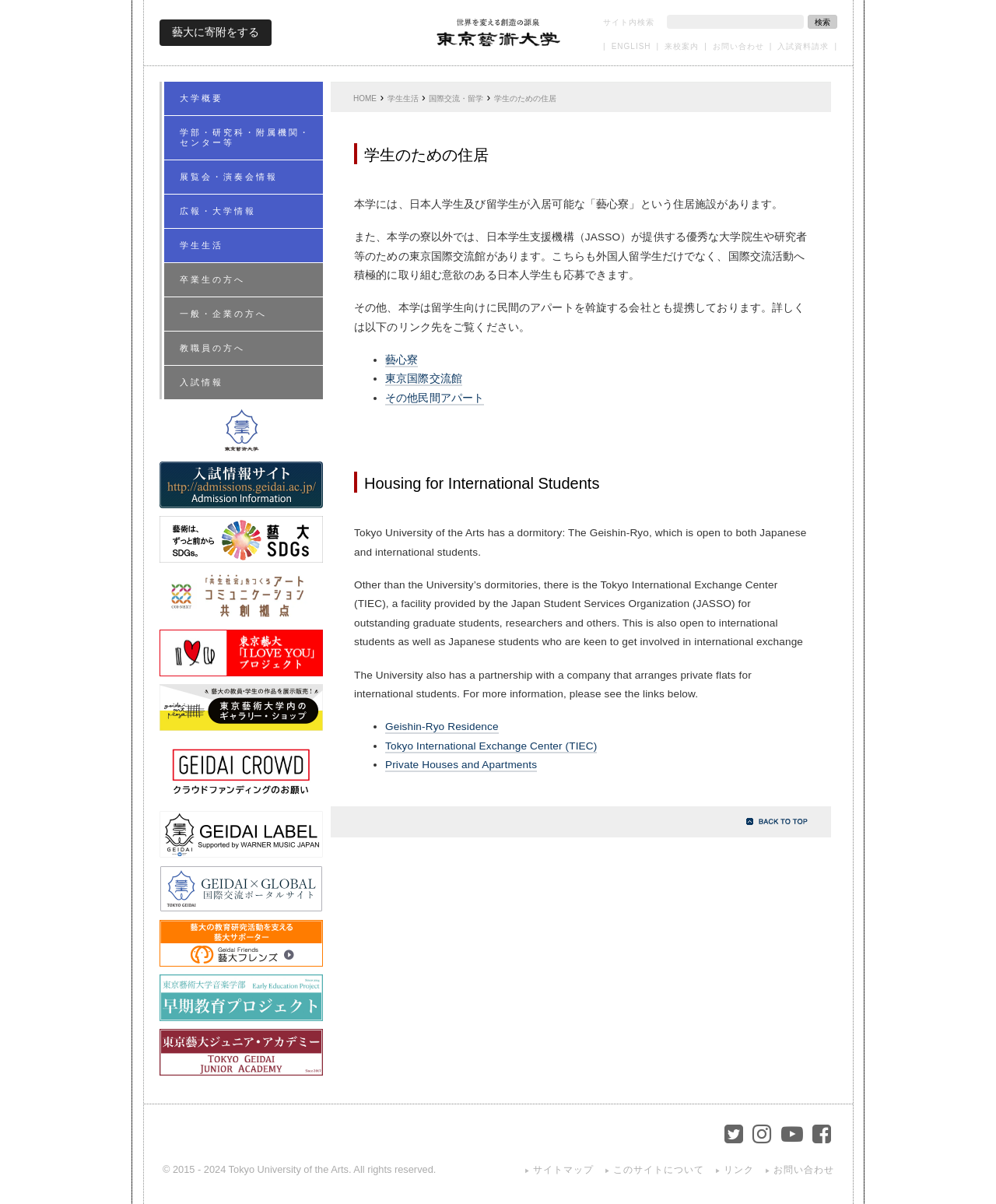Predict the bounding box coordinates of the area that should be clicked to accomplish the following instruction: "check university overview". The bounding box coordinates should consist of four float numbers between 0 and 1, i.e., [left, top, right, bottom].

[0.165, 0.068, 0.324, 0.096]